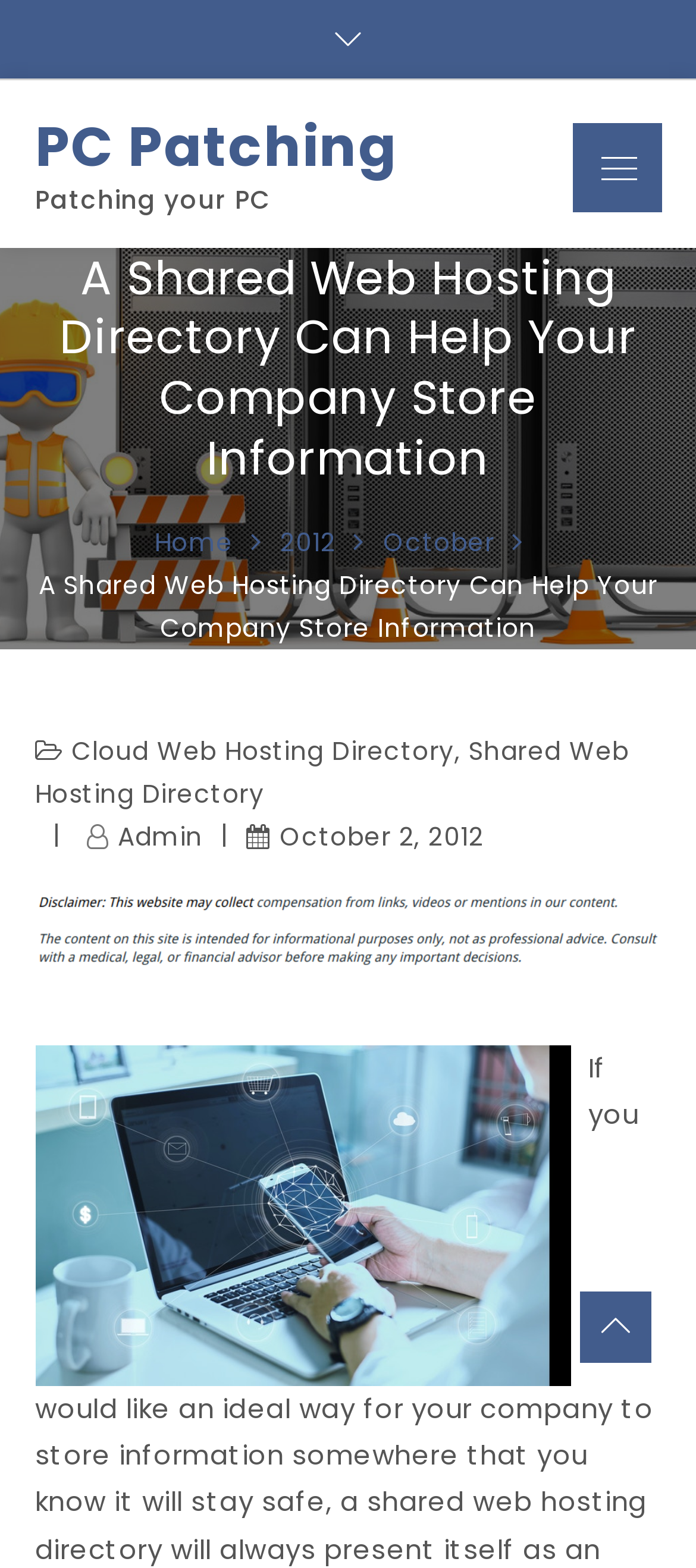What is the purpose of the breadcrumbs?
Use the screenshot to answer the question with a single word or phrase.

Navigation